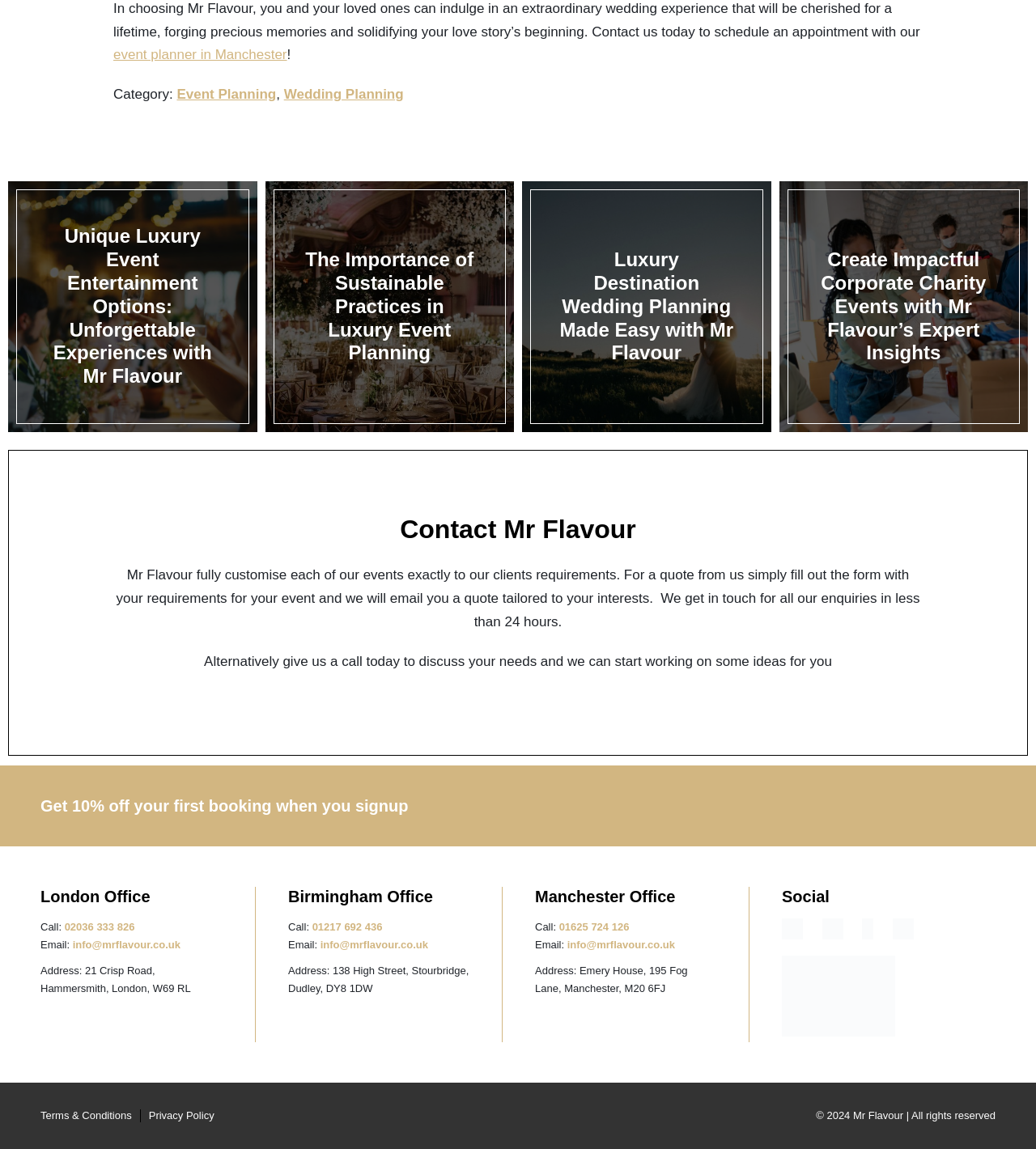Locate the bounding box coordinates of the element's region that should be clicked to carry out the following instruction: "Contact an event planner in Manchester". The coordinates need to be four float numbers between 0 and 1, i.e., [left, top, right, bottom].

[0.109, 0.041, 0.277, 0.055]